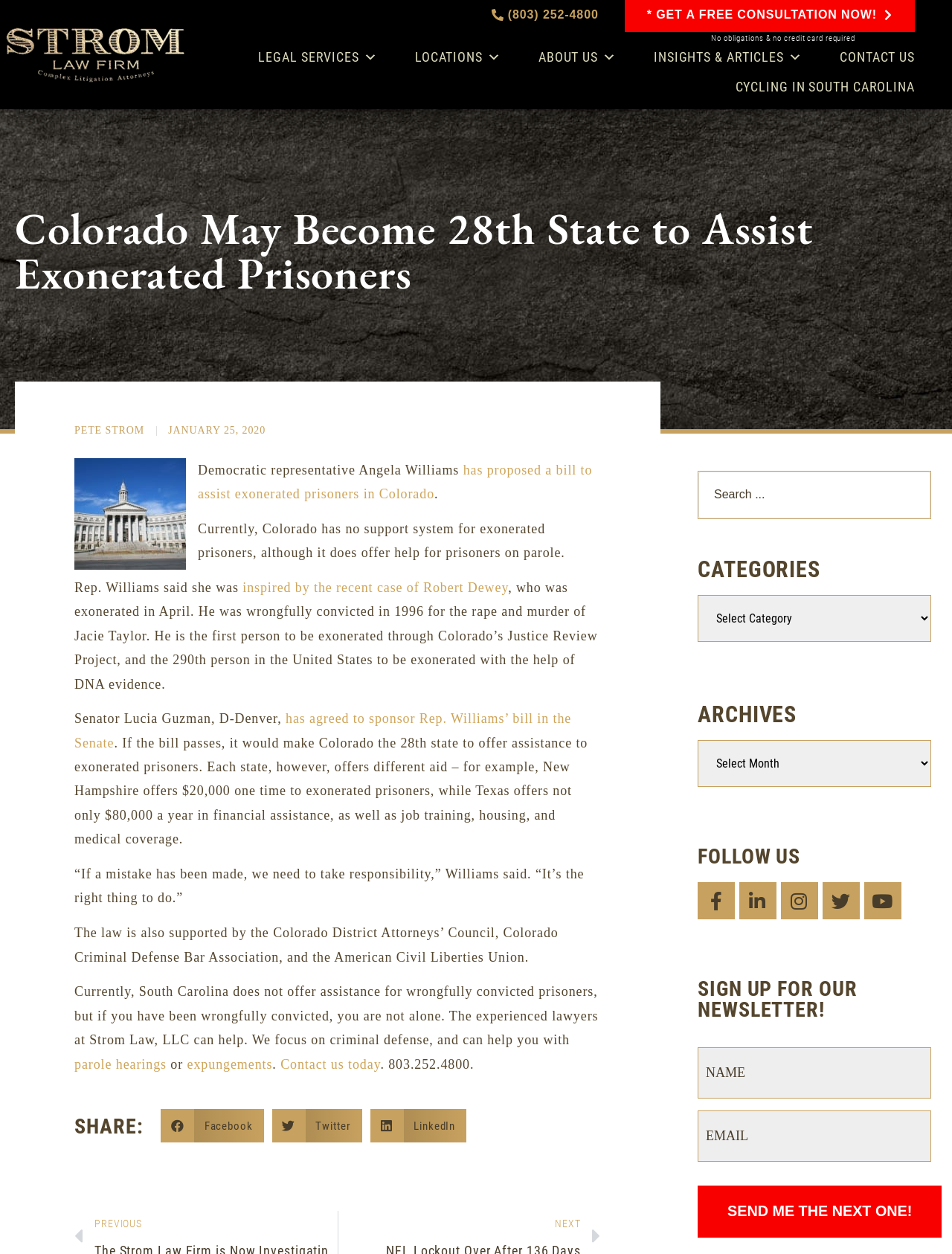Please identify the bounding box coordinates of the region to click in order to complete the given instruction: "Click the 'GET A FREE CONSULTATION NOW!' link". The coordinates should be four float numbers between 0 and 1, i.e., [left, top, right, bottom].

[0.656, 0.0, 0.961, 0.026]